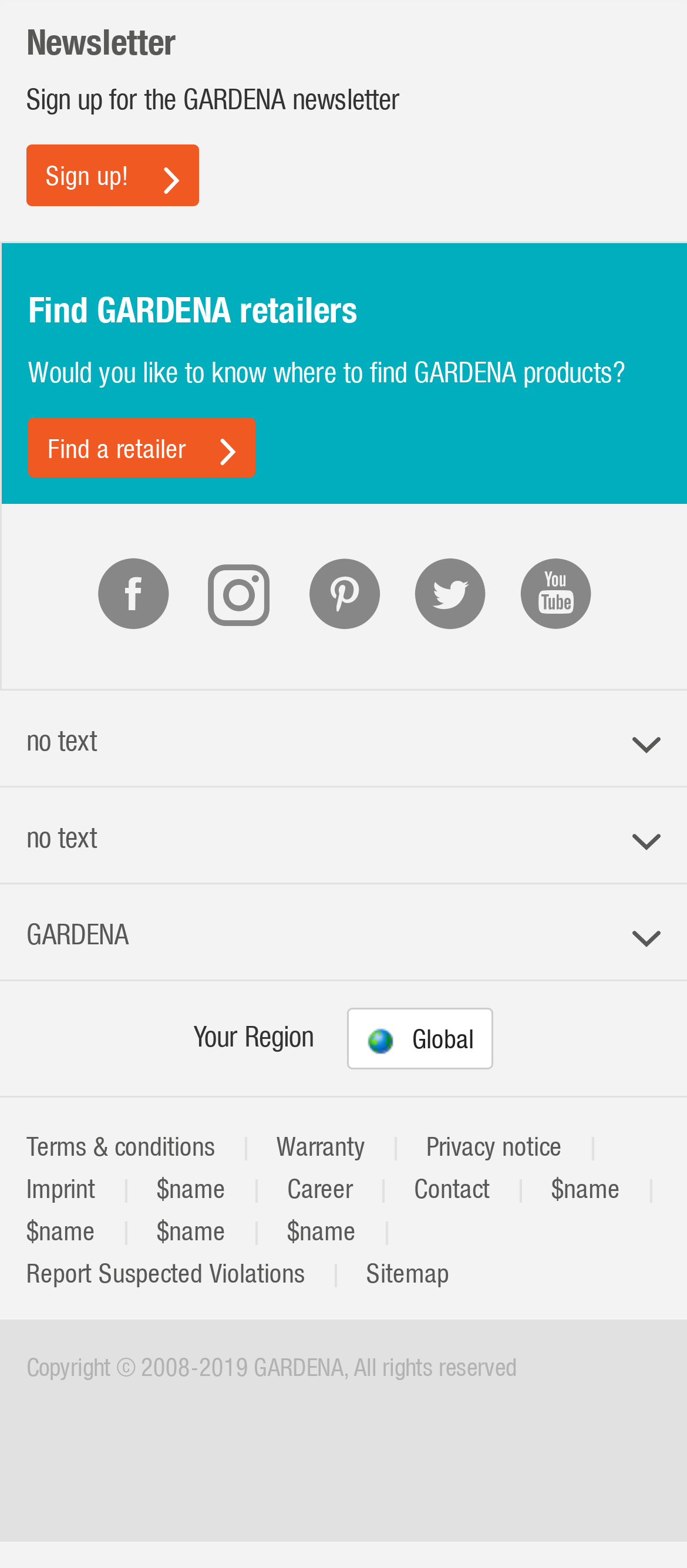What is the region selection button text?
Using the image, give a concise answer in the form of a single word or short phrase.

Global